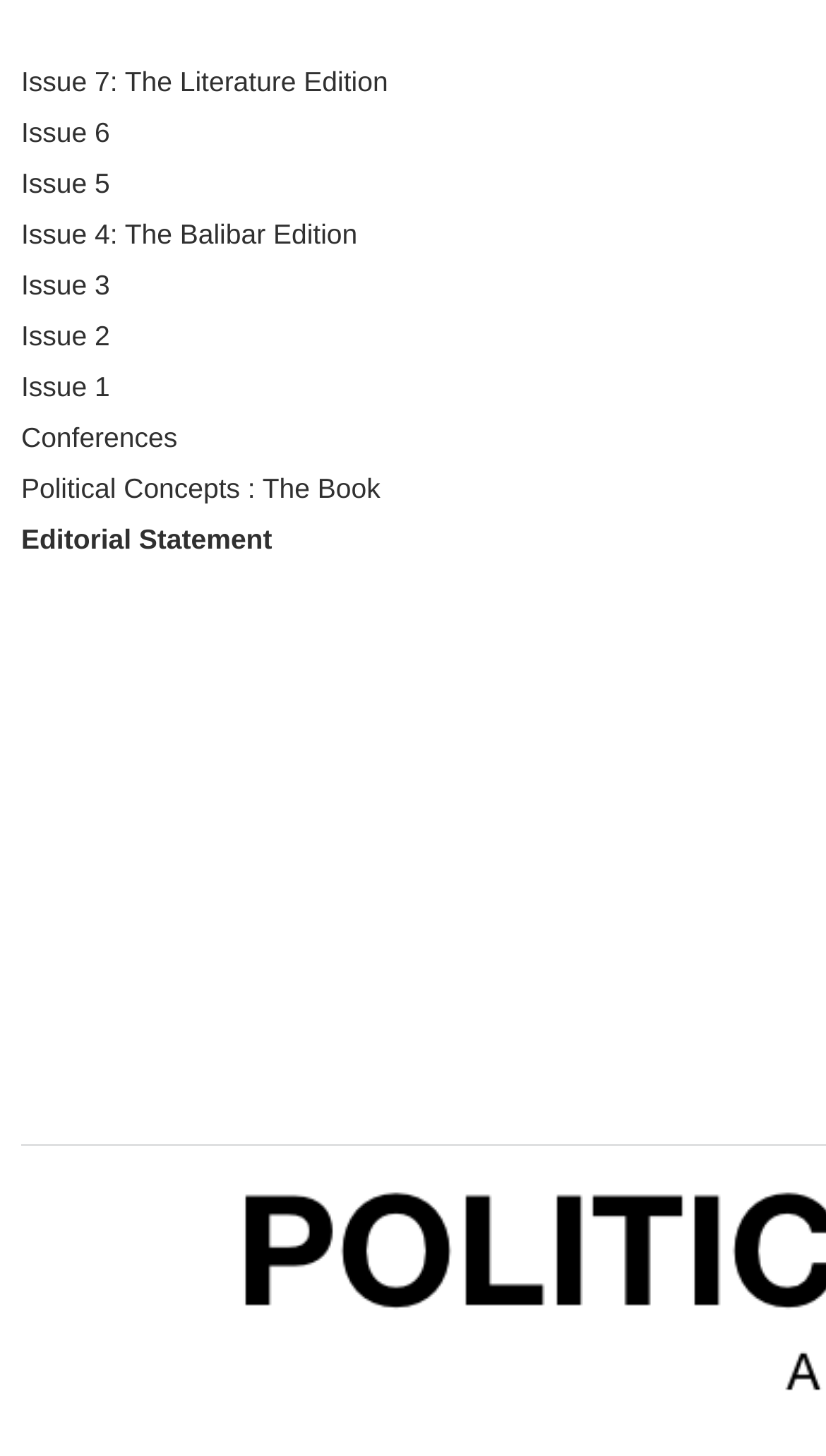Please identify the bounding box coordinates of the element's region that should be clicked to execute the following instruction: "view Issue 7: The Literature Edition". The bounding box coordinates must be four float numbers between 0 and 1, i.e., [left, top, right, bottom].

[0.026, 0.045, 0.47, 0.067]